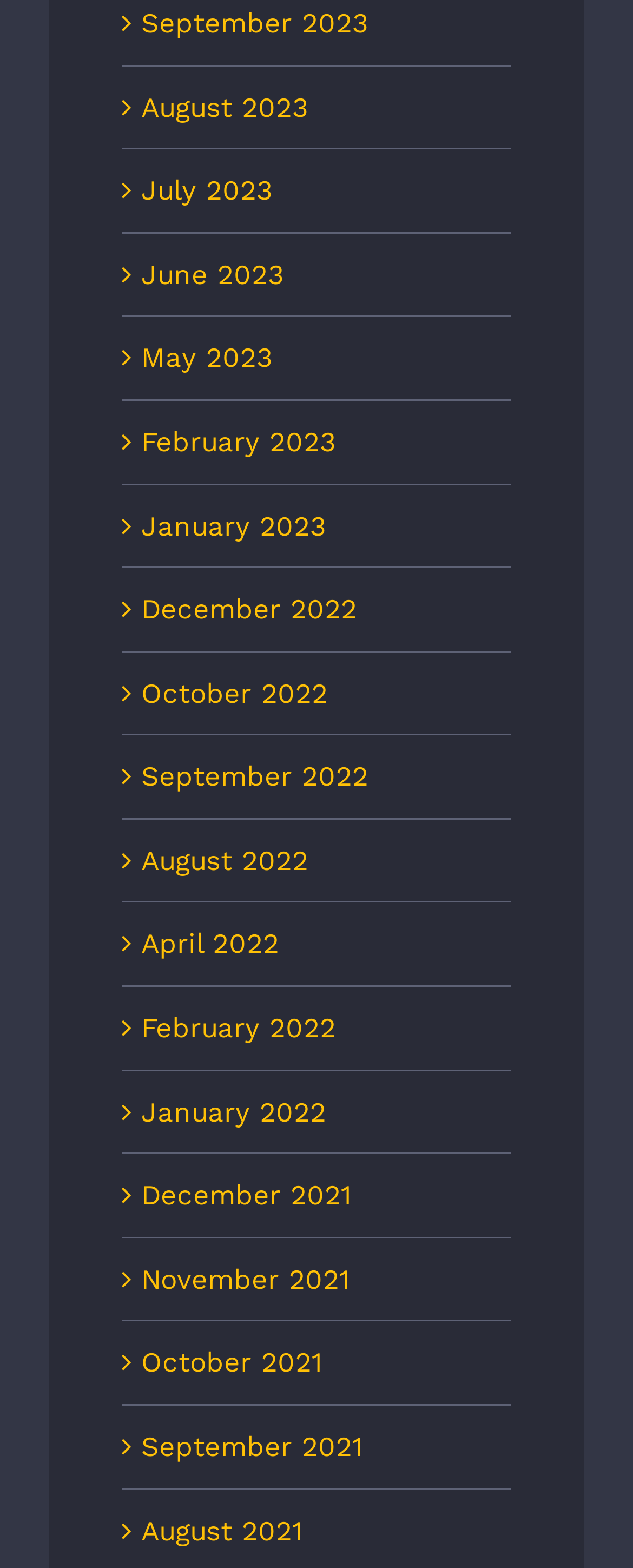Are the months listed in chronological order?
Based on the visual content, answer with a single word or a brief phrase.

Yes